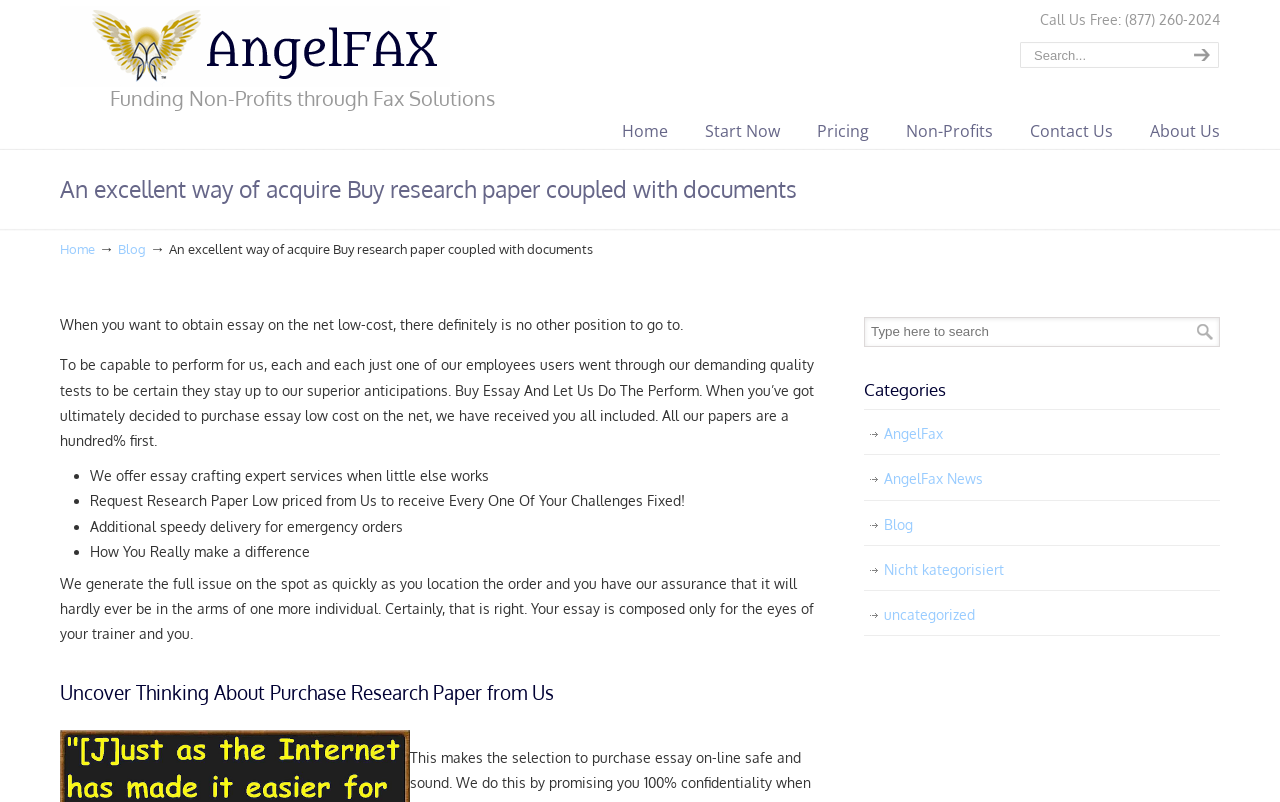What is the benefit of using their service?
Provide a detailed and extensive answer to the question.

I inferred the benefit of using their service by reading the text on the webpage, which emphasizes the uniqueness and high quality of their essays, and also mentions that their writers go through a demanding quality test to ensure superior expectations.